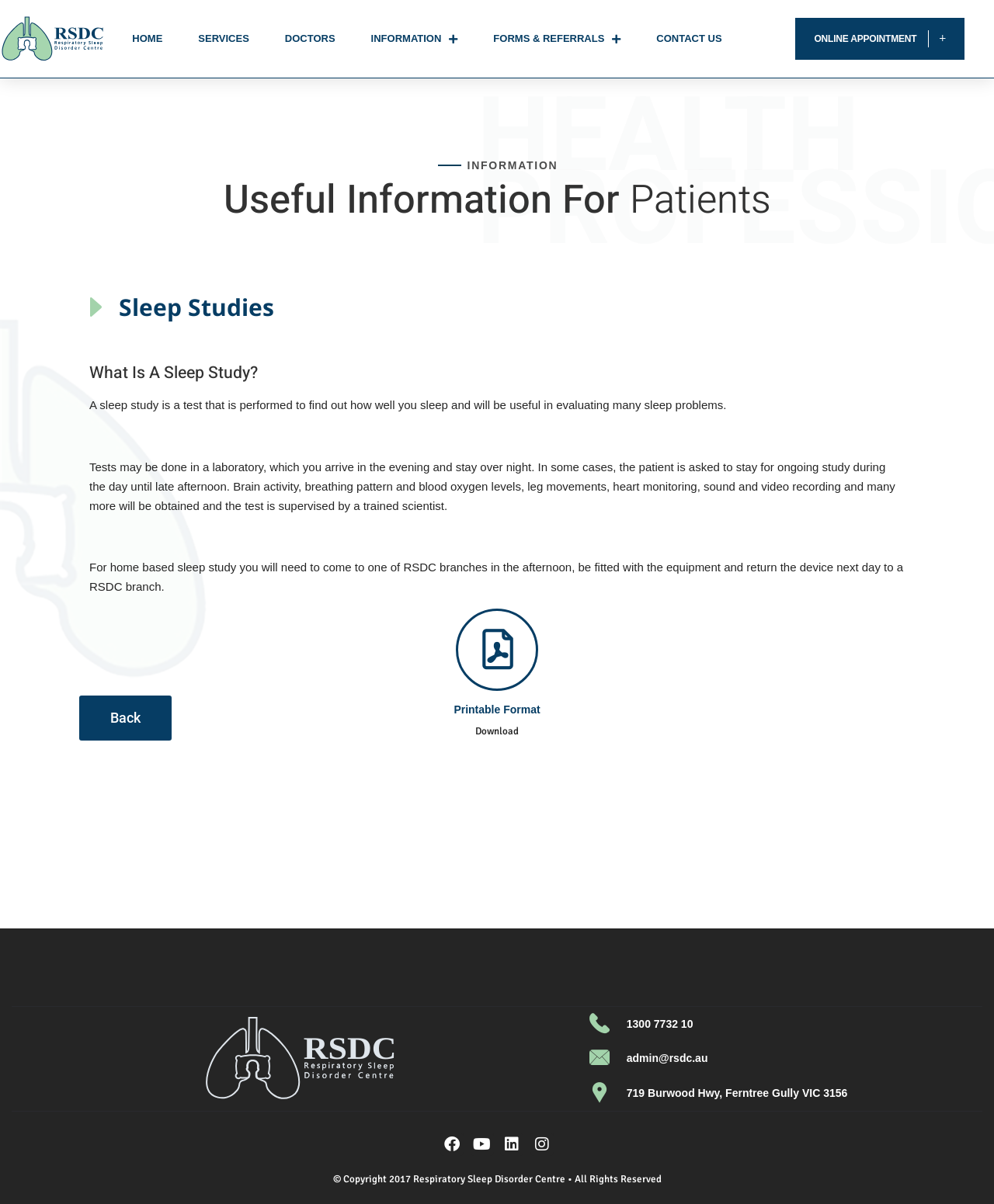Identify the bounding box coordinates for the UI element mentioned here: "Join". Provide the coordinates as four float values between 0 and 1, i.e., [left, top, right, bottom].

None